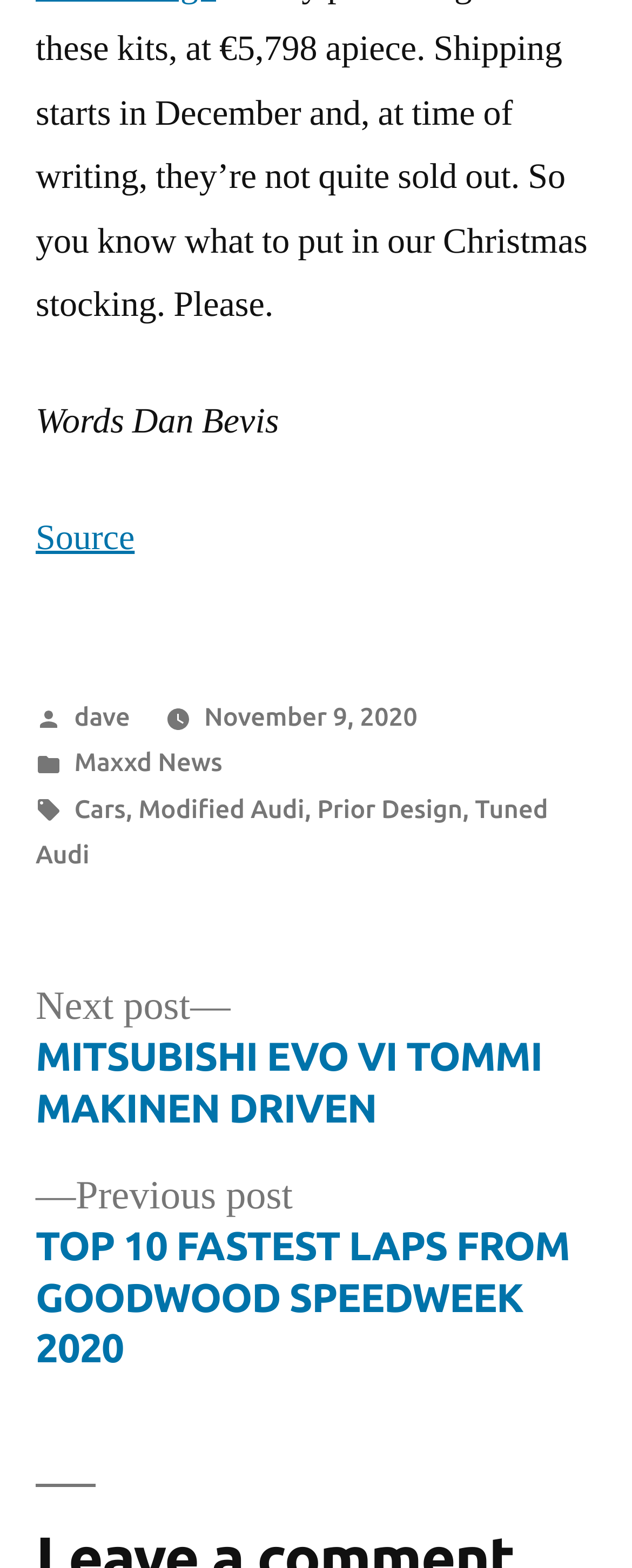Identify the bounding box of the HTML element described here: "November 9, 2020". Provide the coordinates as four float numbers between 0 and 1: [left, top, right, bottom].

[0.323, 0.448, 0.66, 0.466]